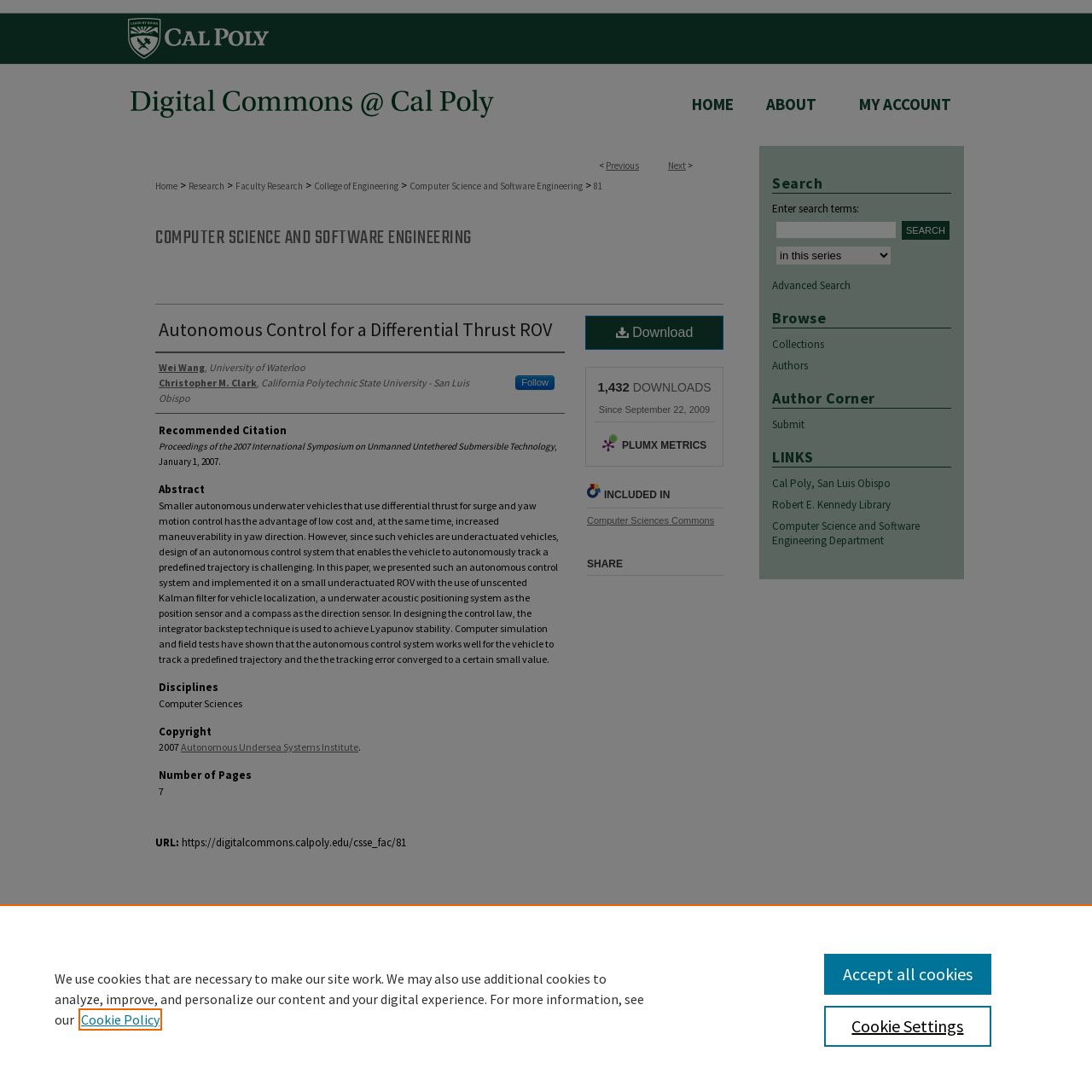Provide the bounding box coordinates for the area that should be clicked to complete the instruction: "View the 'INCLUDED IN' section".

[0.538, 0.443, 0.662, 0.466]